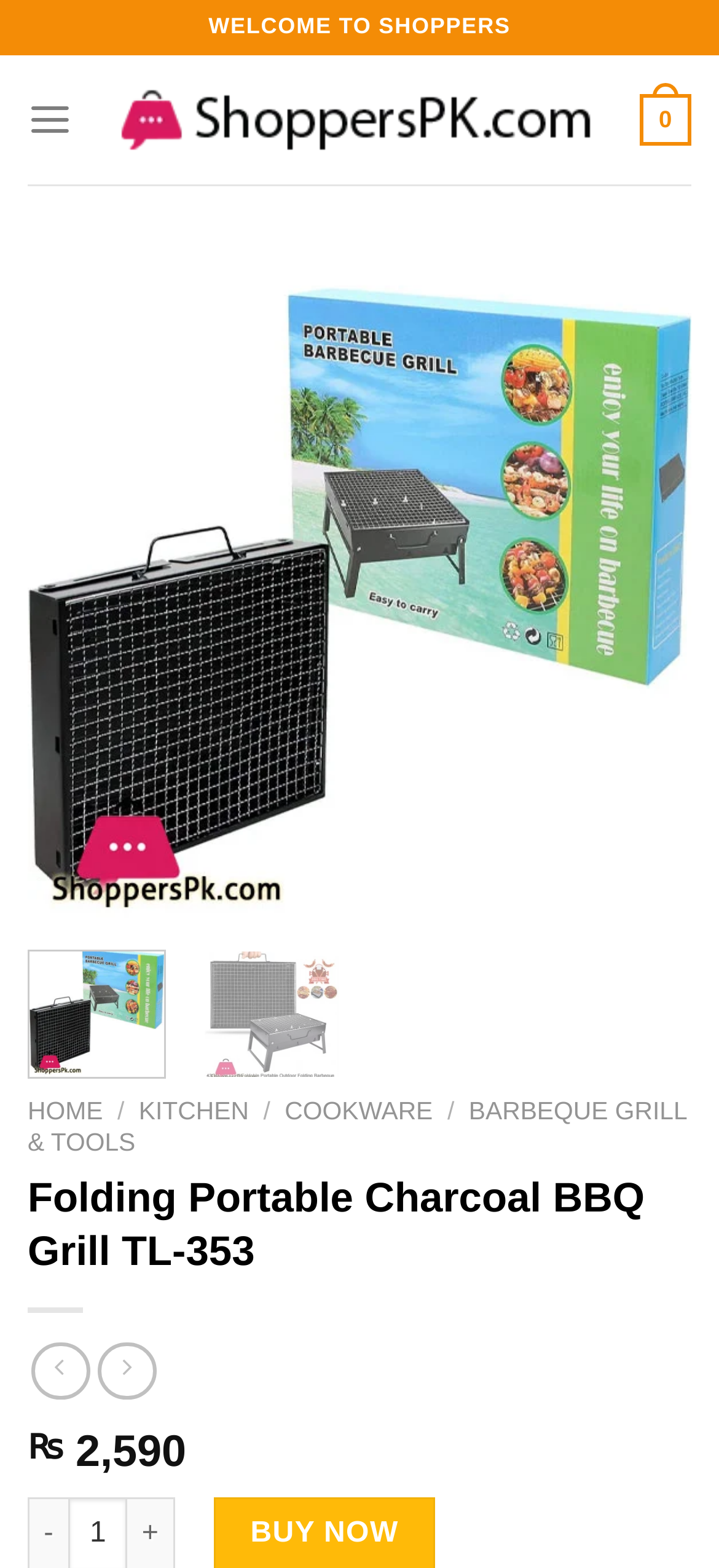Calculate the bounding box coordinates of the UI element given the description: "Barbeque Grill & Tools".

[0.038, 0.7, 0.955, 0.737]